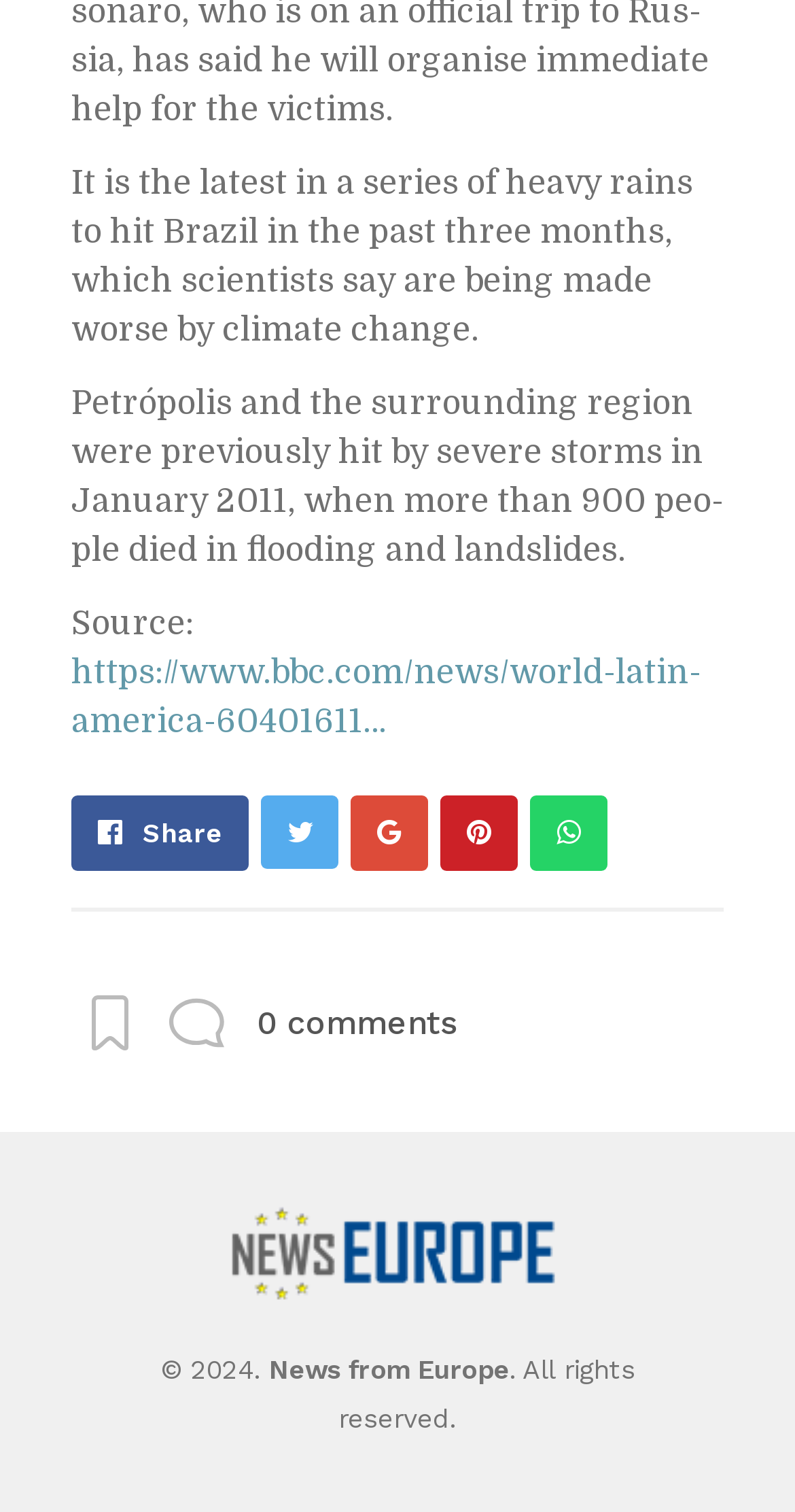Given the description of a UI element: "title="Connect with Facebook"", identify the bounding box coordinates of the matching element in the webpage screenshot.

[0.128, 0.558, 0.403, 0.593]